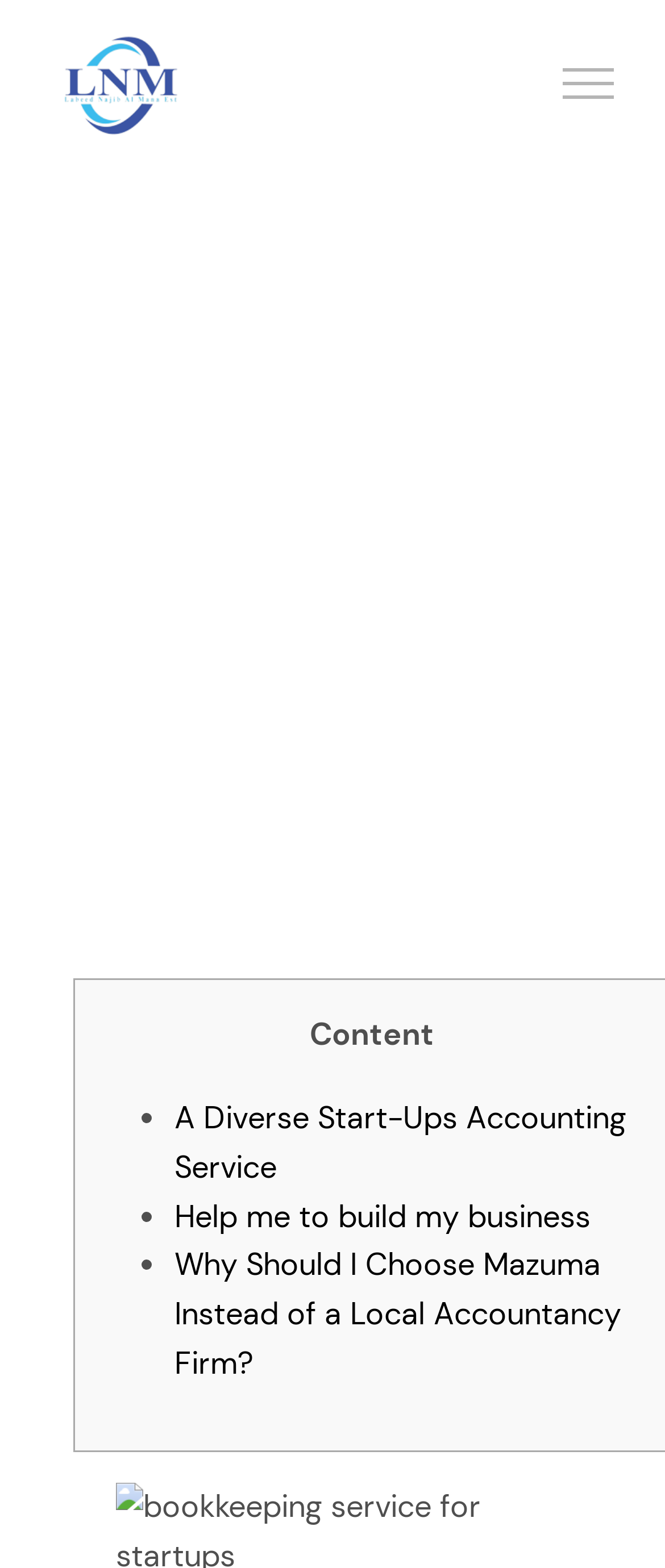Extract the main title from the webpage and generate its text.

Accountants for Start-Ups Accounting Services for New Businesses